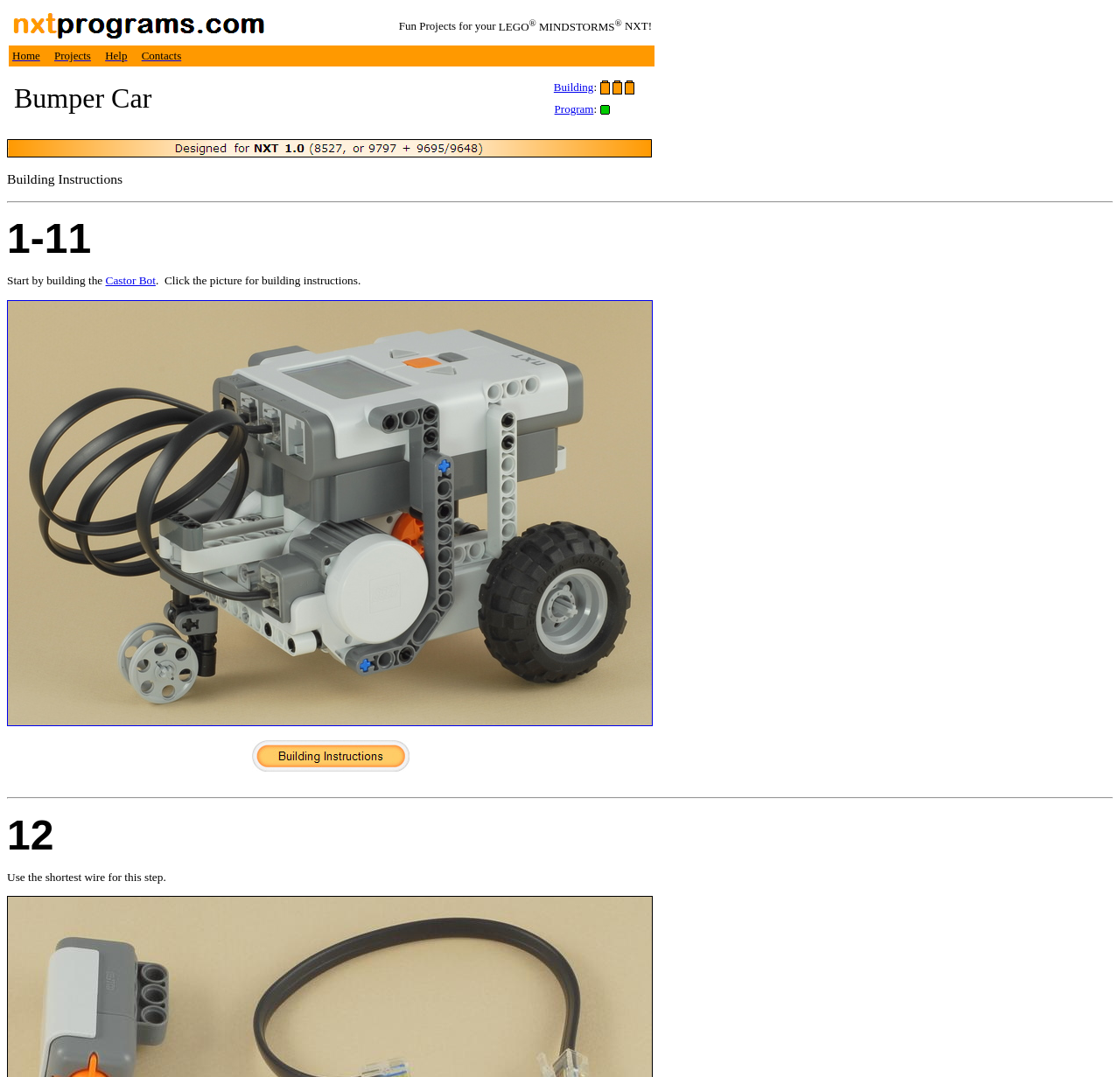What is the difficulty level of the program?
Based on the visual information, provide a detailed and comprehensive answer.

The difficulty level of the program can be found in the second LayoutTable, where it is written as 'Easy' in a LayoutTableCell. This is likely indicating the level of complexity of the program.